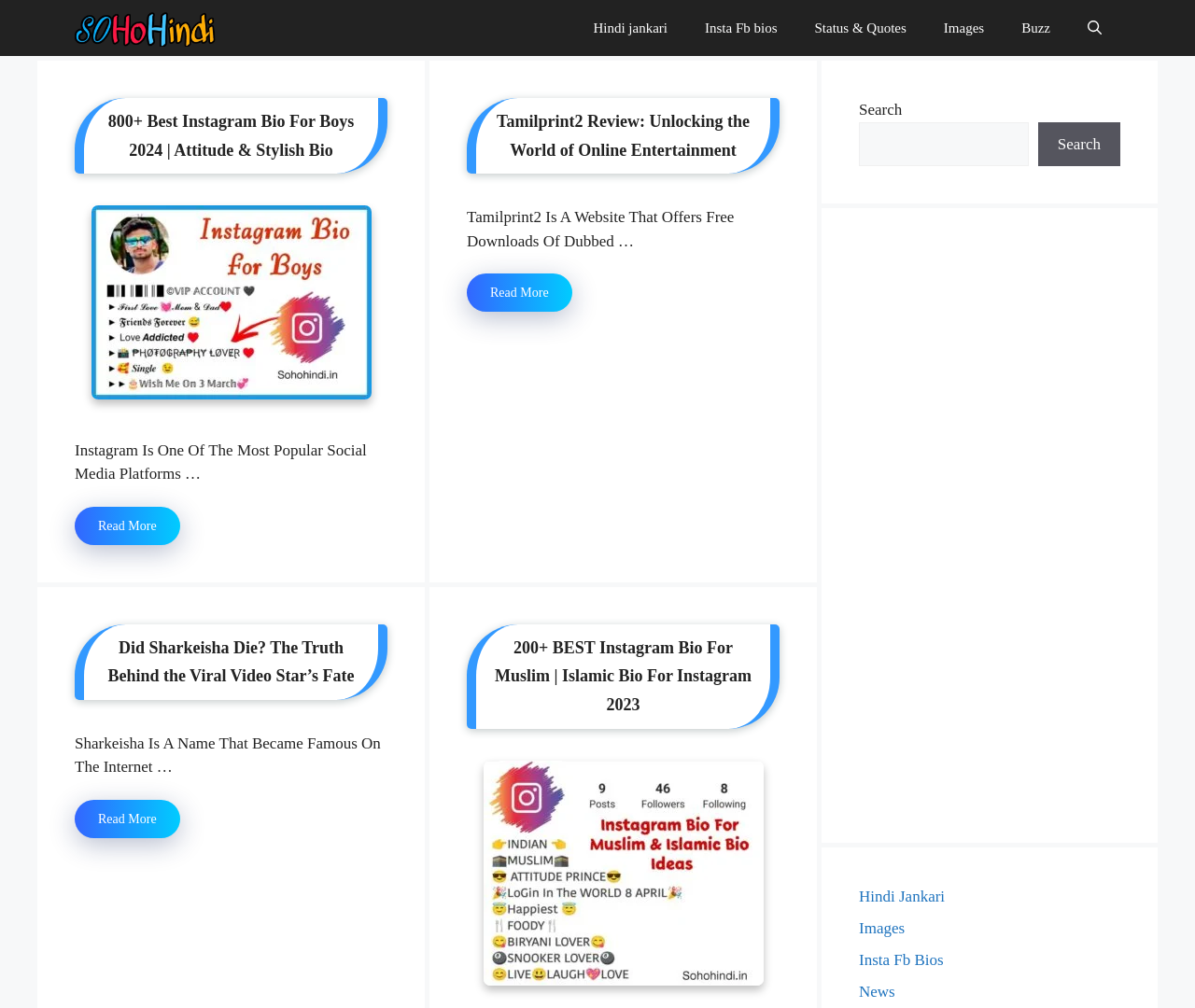What is the purpose of the search bar?
Using the information from the image, answer the question thoroughly.

The search bar is located at the top right corner of the webpage, and it allows users to search for specific content within the website.